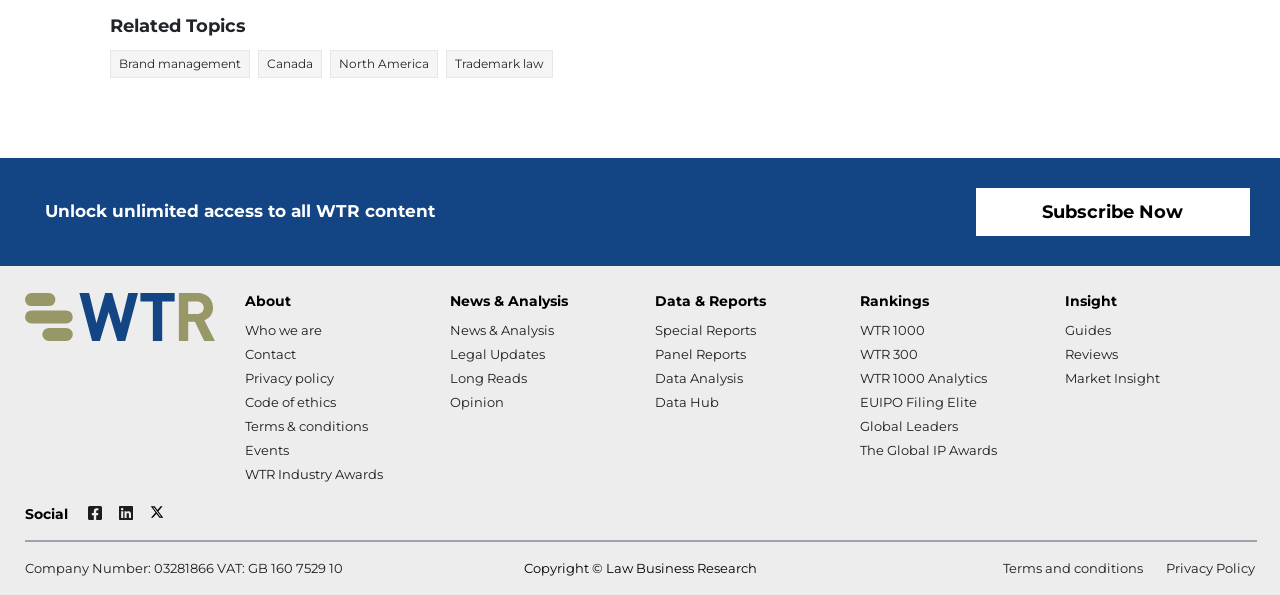Based on the image, provide a detailed response to the question:
What type of reports are available on the webpage?

The webpage has a section titled 'Data & Reports' which includes links to 'Special Reports' and 'Panel Reports', indicating that these types of reports are available on the webpage.